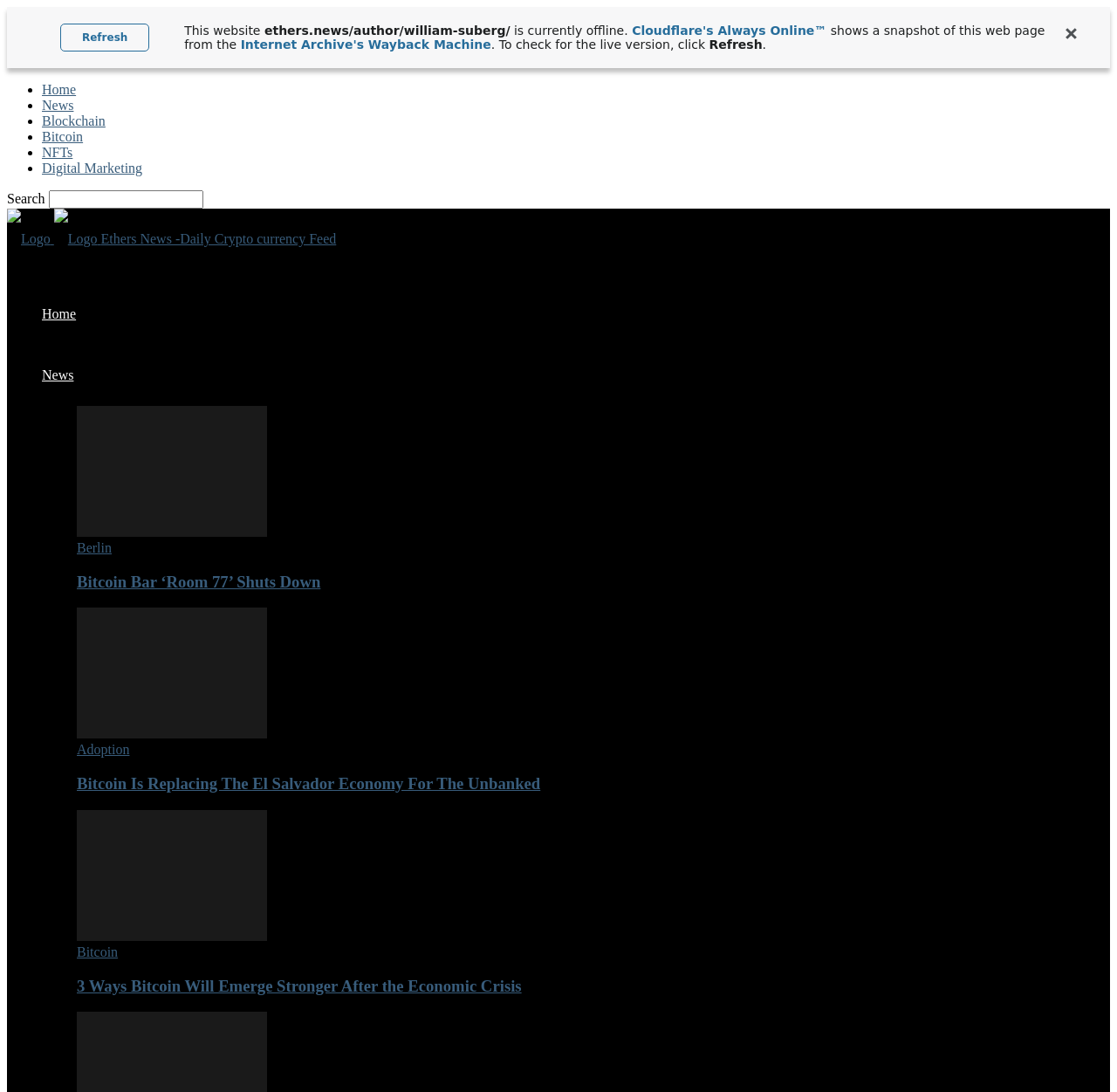What is the purpose of the 'Refresh' button?
Please provide a single word or phrase as your answer based on the image.

To check for the live version